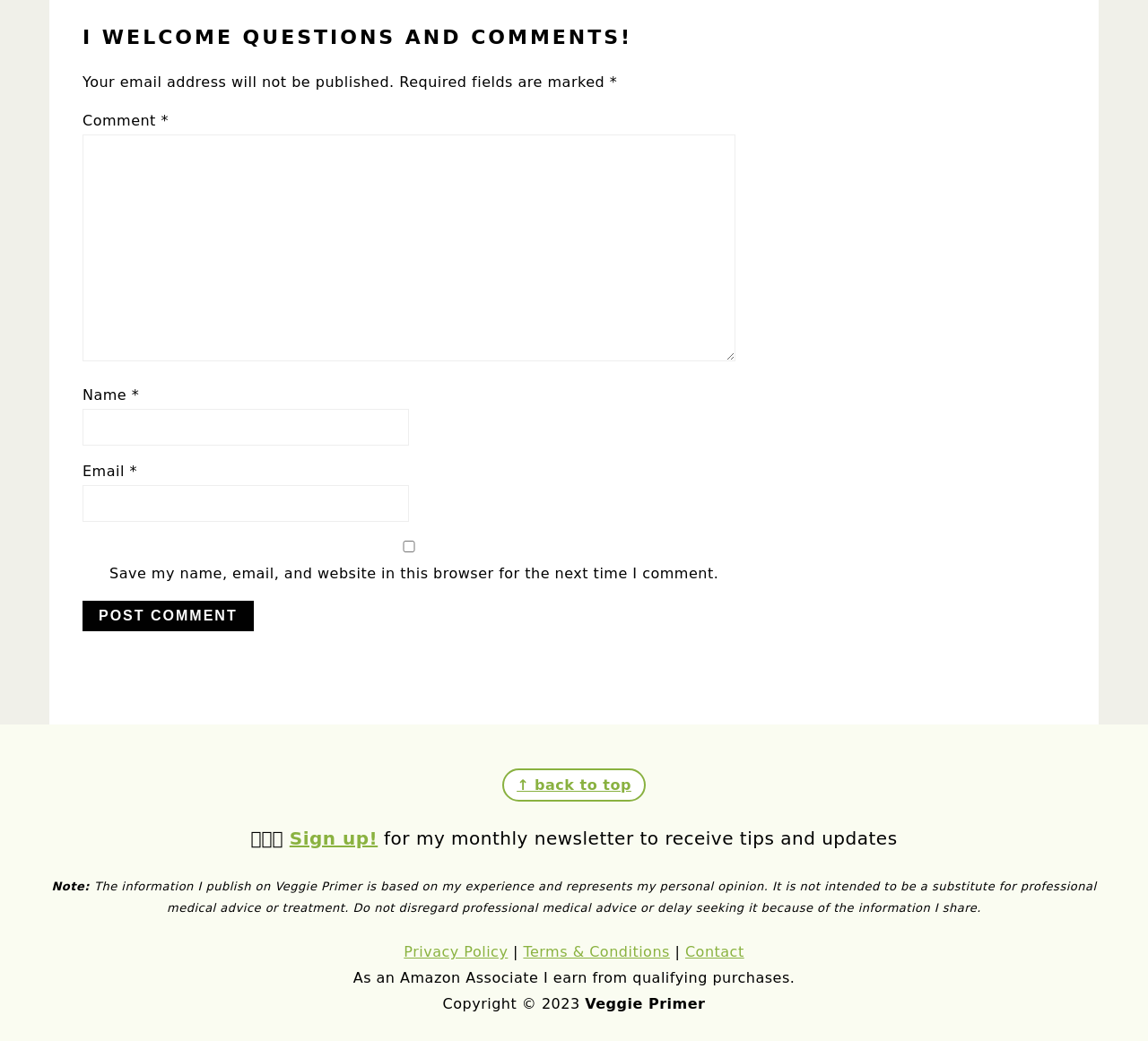What is the theme of the website?
Offer a detailed and full explanation in response to the question.

The website's title is 'Veggie Primer' and the footer contains a sentence about the information published on the website being based on the author's experience with veggie-related topics, indicating that the theme of the website is related to vegetables or a vegetarian lifestyle.